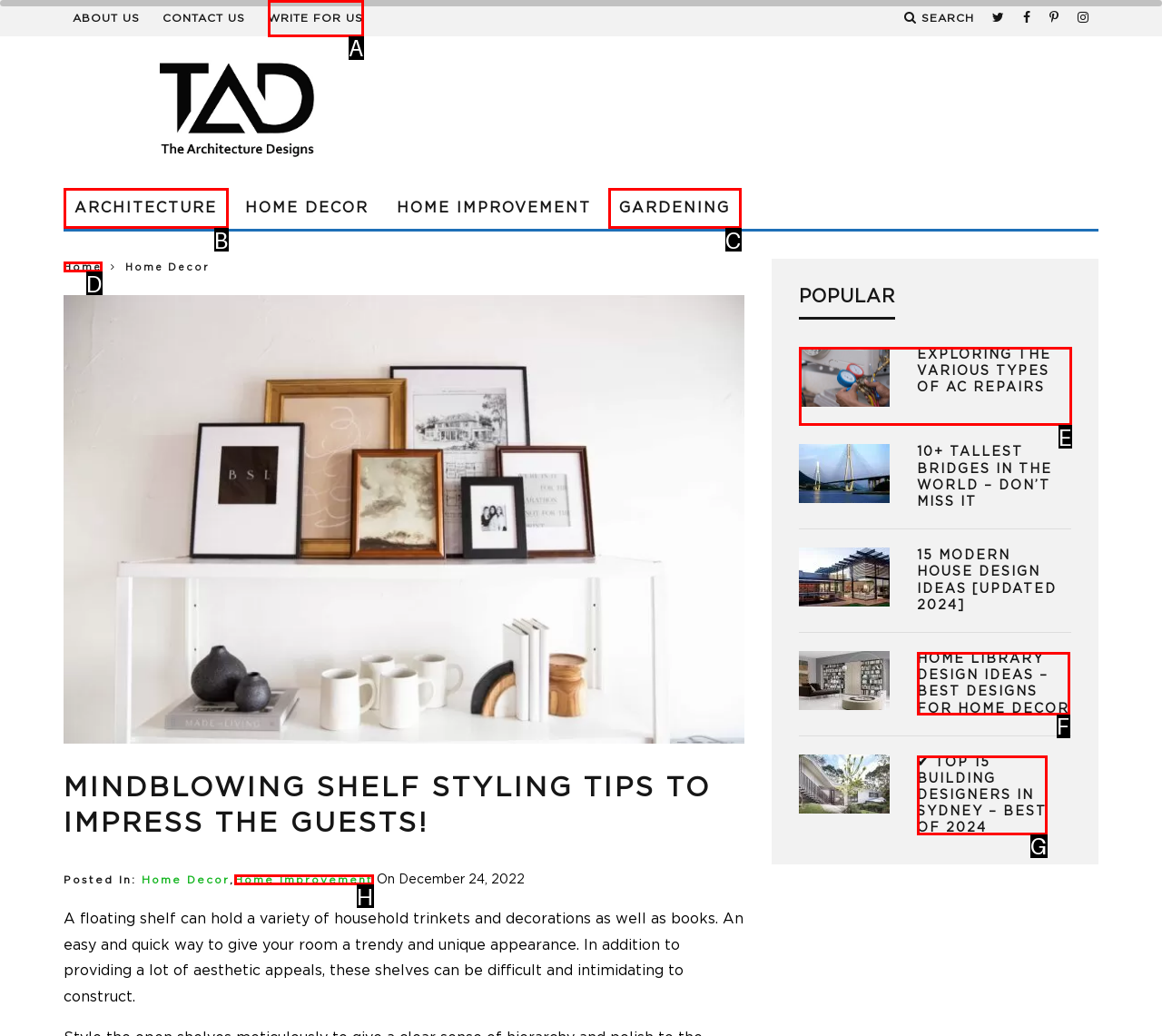Identify which HTML element to click to fulfill the following task: Read the article about 'Various Types of AC Repairs'. Provide your response using the letter of the correct choice.

E